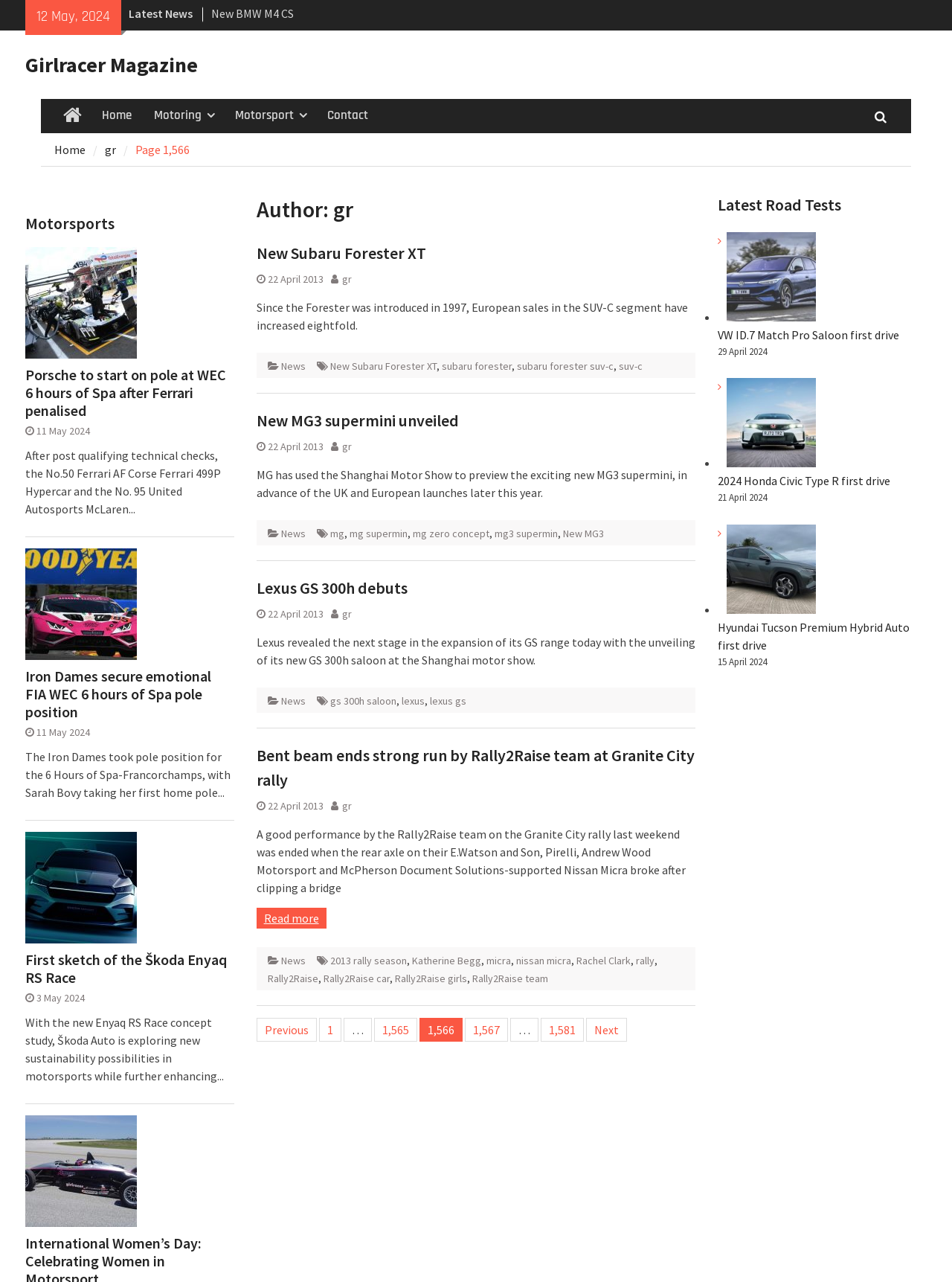Locate the bounding box coordinates of the area to click to fulfill this instruction: "Read 'New Subaru Forester XT'". The bounding box should be presented as four float numbers between 0 and 1, in the order [left, top, right, bottom].

[0.269, 0.189, 0.447, 0.205]